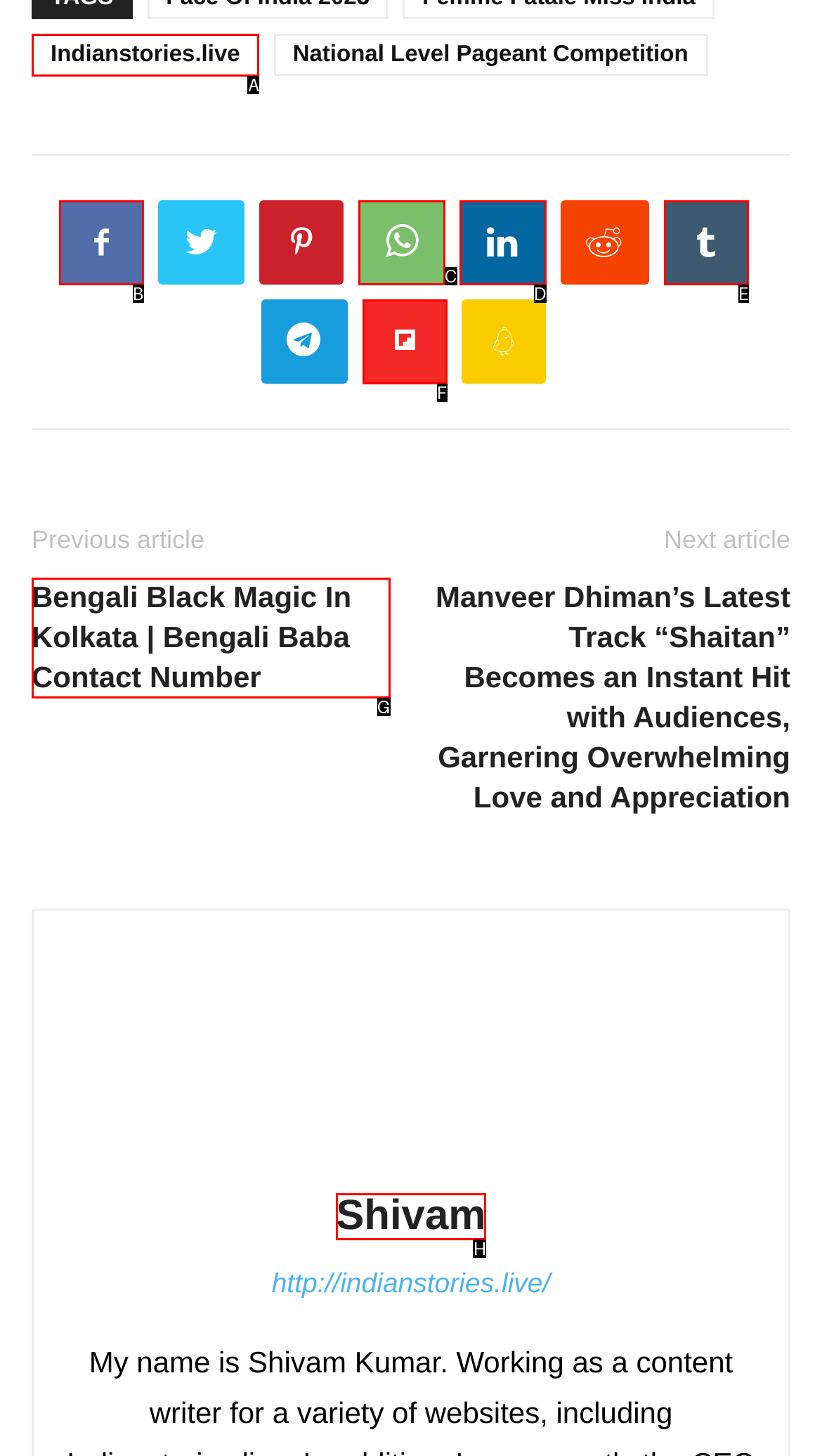Select the option that matches this description: Linkedin
Answer by giving the letter of the chosen option.

D